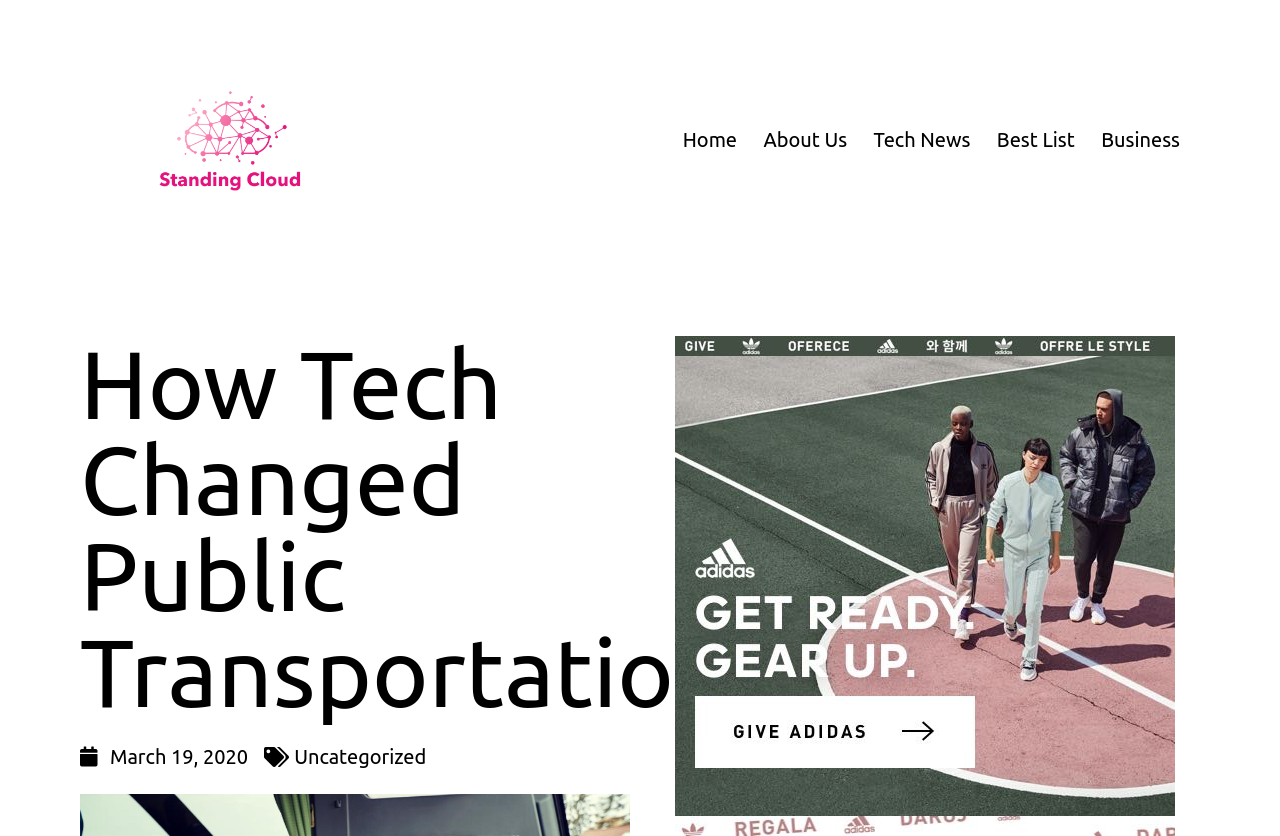How many sections are there in the main content area?
Please provide an in-depth and detailed response to the question.

I identified two sections in the main content area, one being the heading 'How Tech Changed Public Transportation' and the other being the section with the date and category information.